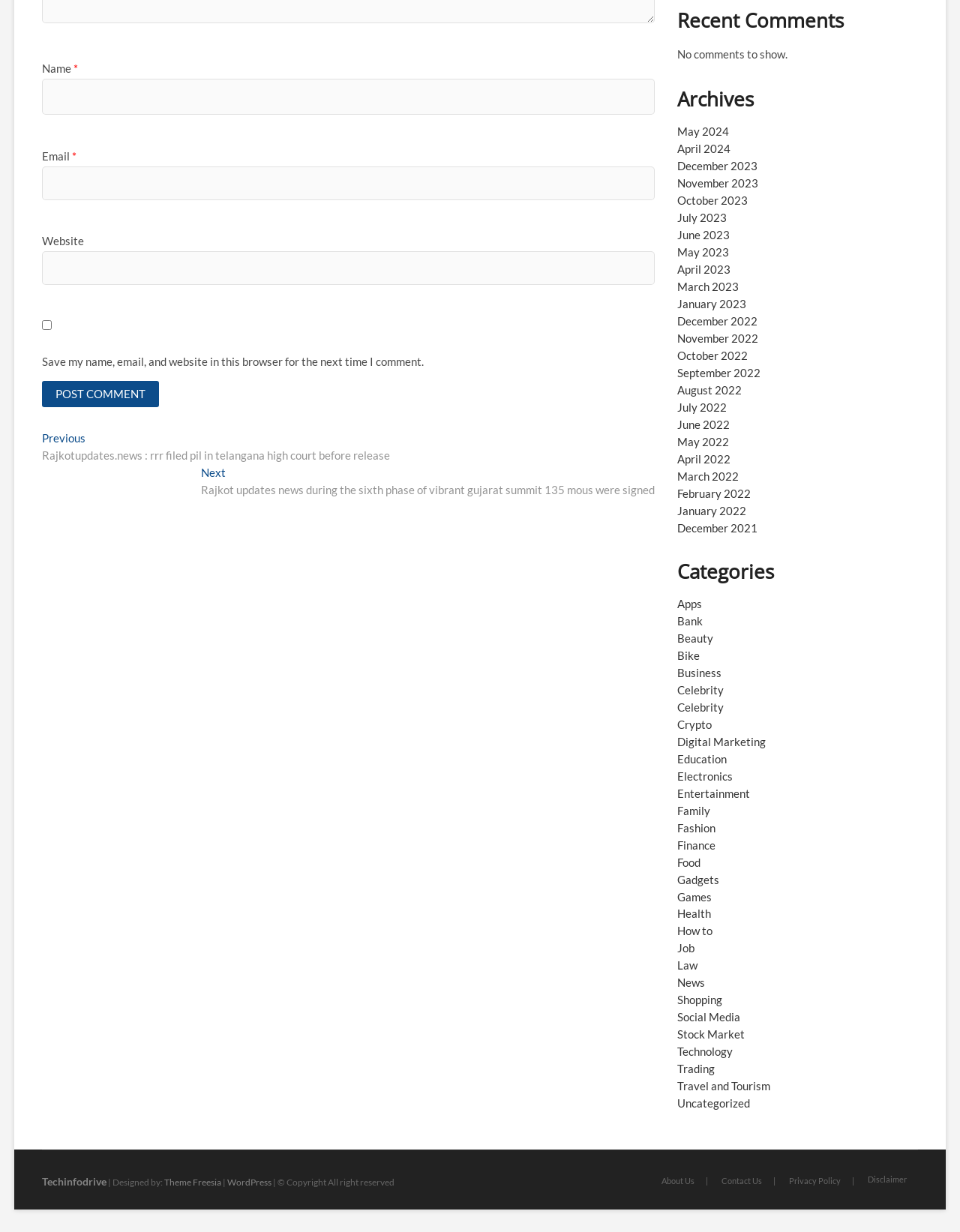How many links are in the 'Archives' section?
Look at the screenshot and provide an in-depth answer.

The 'Archives' section is located on the right side of the webpage and contains links to previous months and years. By counting the links, we can see that there are 12 links in total.